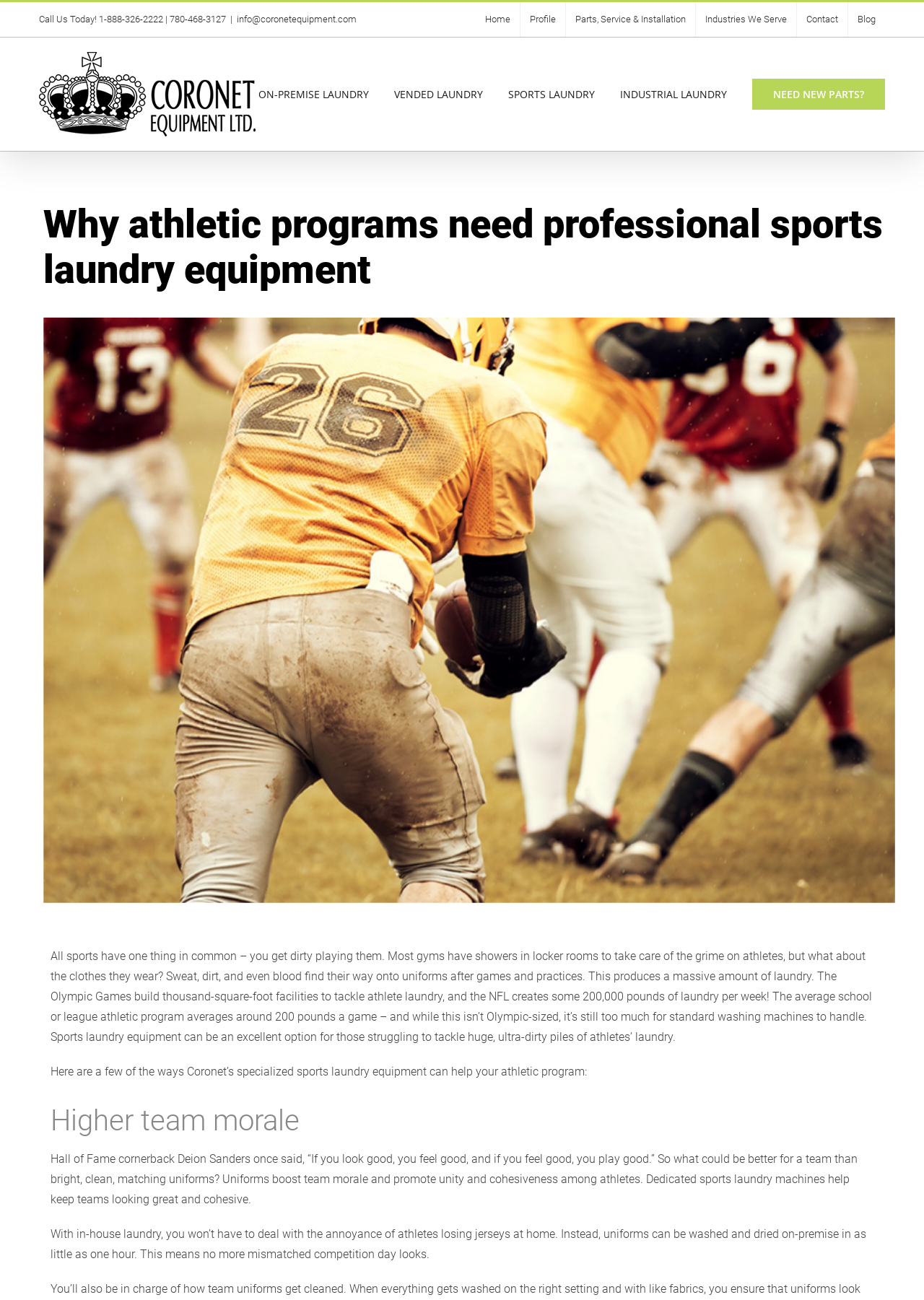Locate the bounding box coordinates of the element I should click to achieve the following instruction: "Call us today".

[0.042, 0.011, 0.107, 0.019]